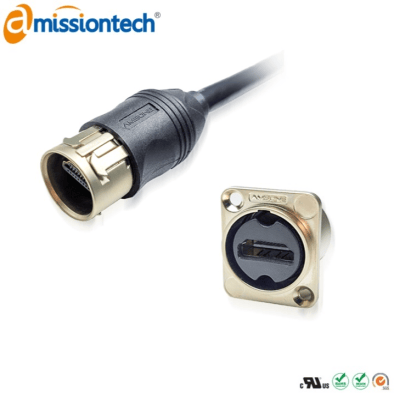What type of devices can this cable connect?
From the screenshot, supply a one-word or short-phrase answer.

TVs and projectors